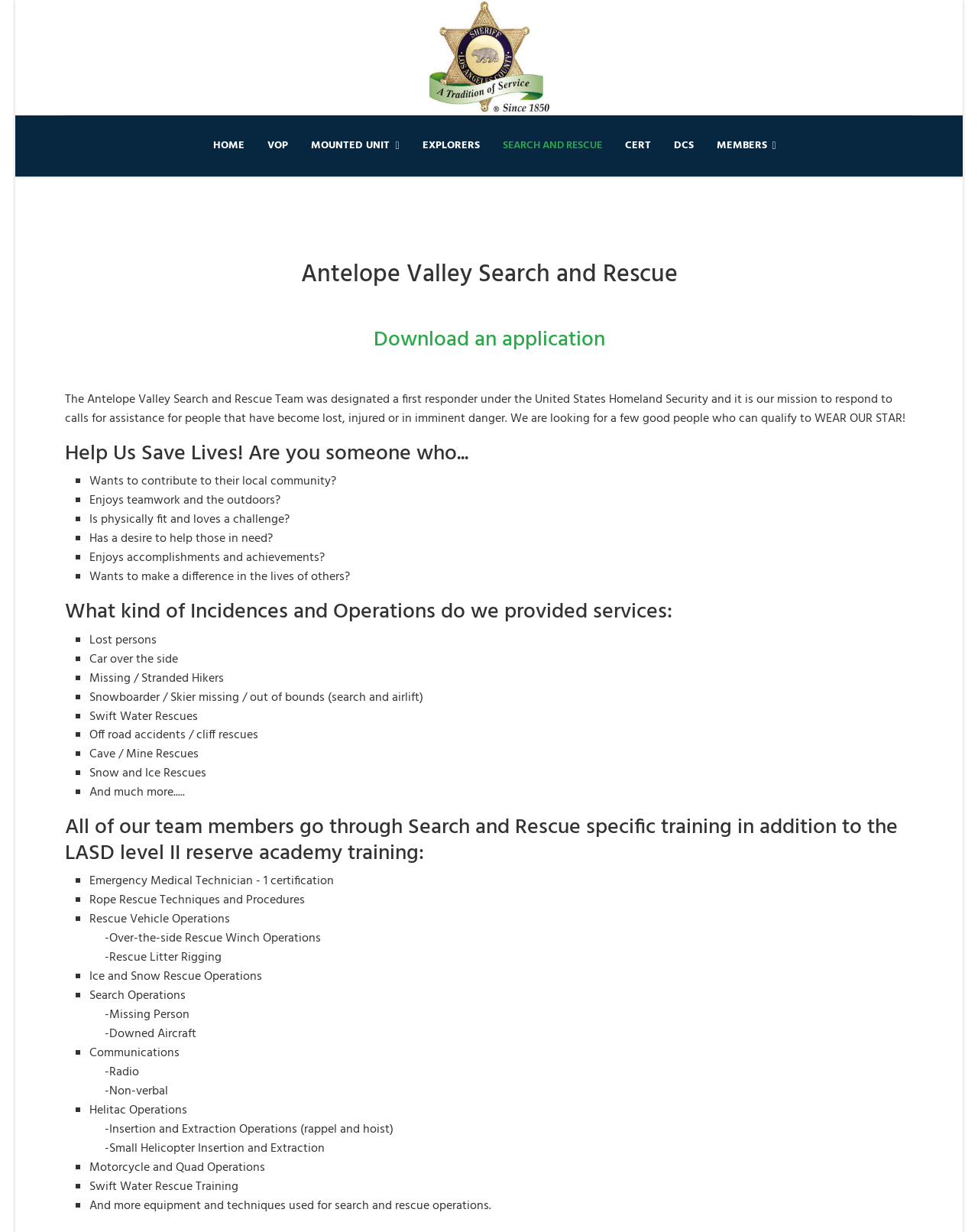Please reply with a single word or brief phrase to the question: 
What is the purpose of the team?

To respond to calls for assistance